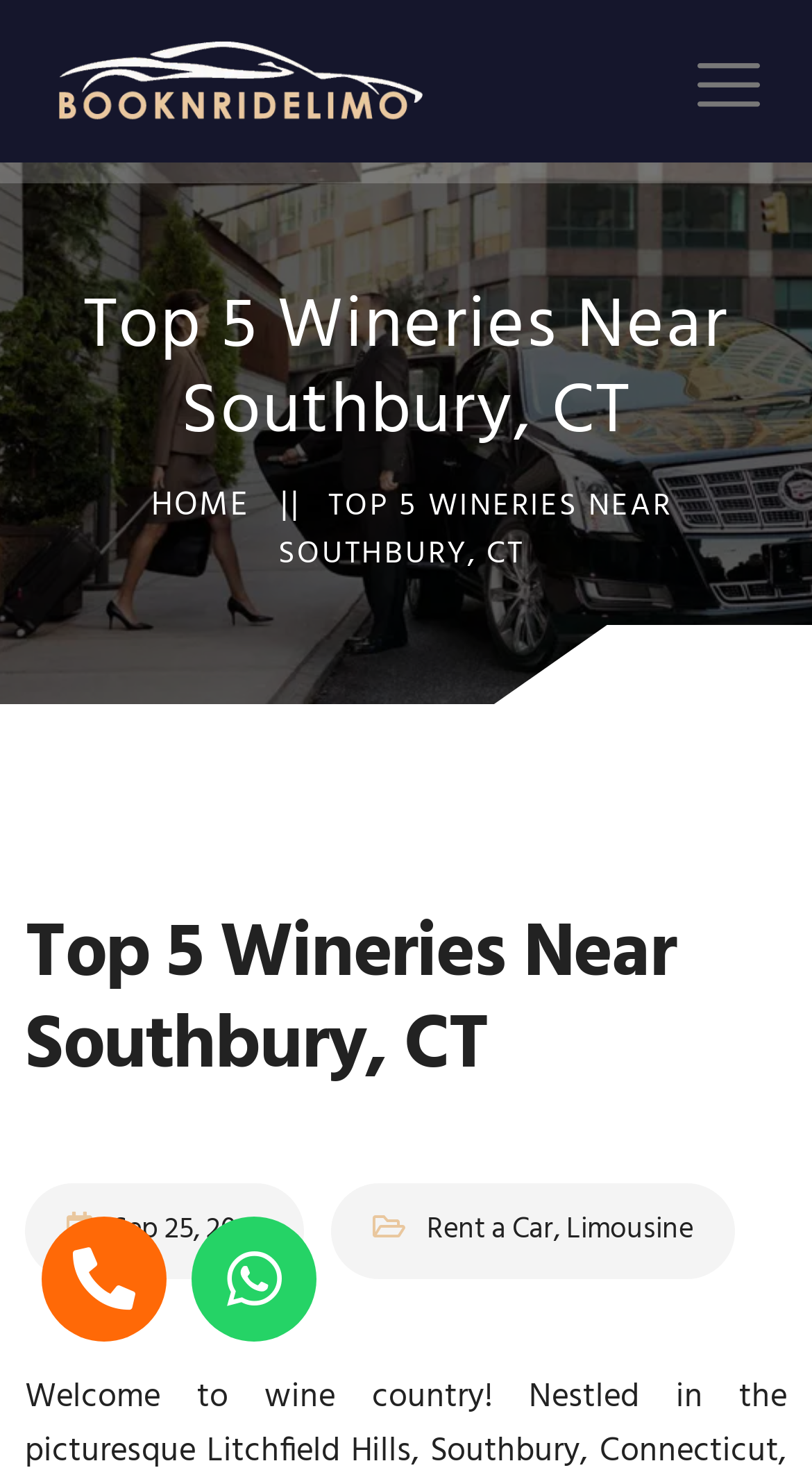Calculate the bounding box coordinates for the UI element based on the following description: "Home ||". Ensure the coordinates are four float numbers between 0 and 1, i.e., [left, top, right, bottom].

[0.186, 0.324, 0.371, 0.36]